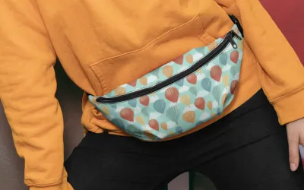Paint a vivid picture of the image with your description.

The image features a stylish fanny pack adorned with a playful pattern of colorful balloons in various shades. It is worn by a person dressed in a cozy yellow hoodie, emphasizing a casual and trendy vibe. The fanny pack is secured with a black zipper, offering both functionality and flair. This delightful accessory is part of the "Fanny Packs Now Available!" collection, perfect for adding a touch of whimsy to any outfit while providing a convenient way to carry essentials. The overall aesthetic blends comfort and modern fashion, making it ideal for everyday wear or a fun day out.